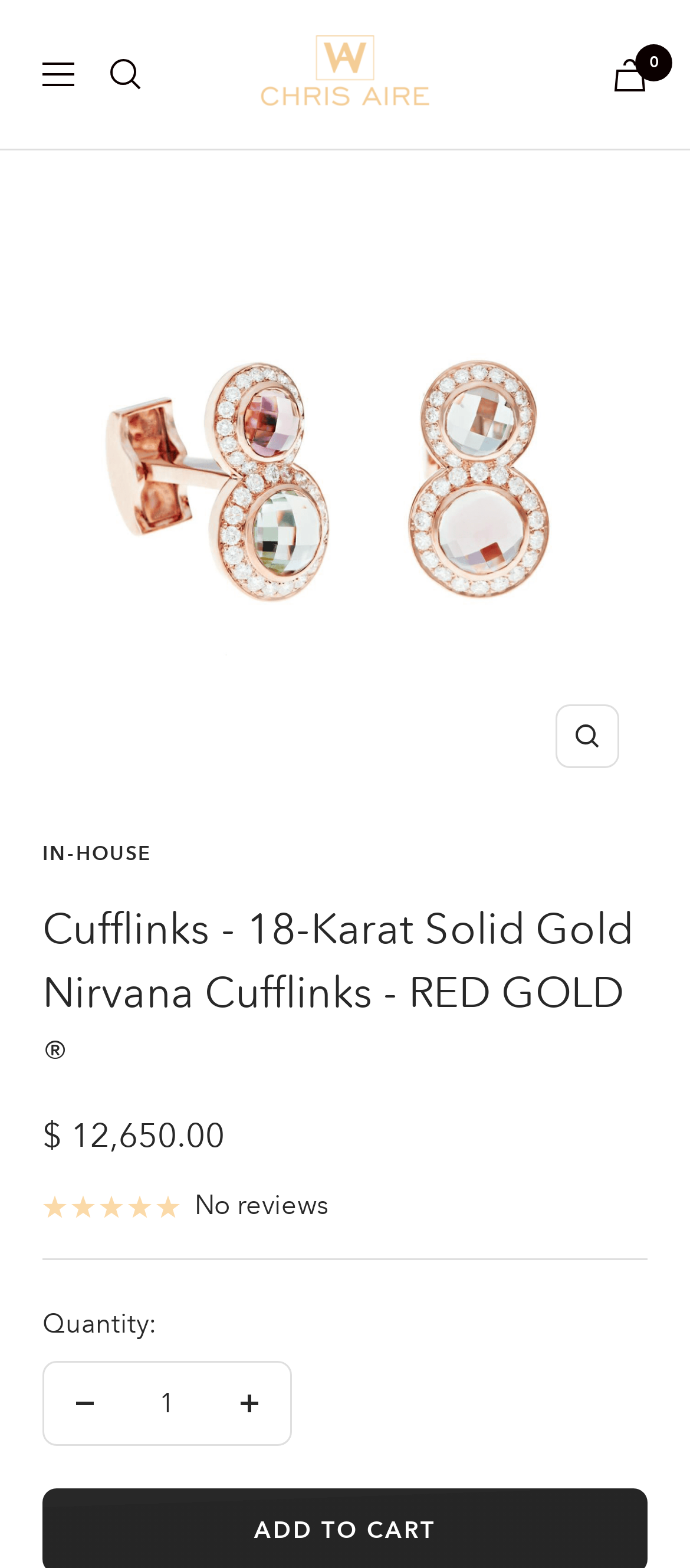Show the bounding box coordinates for the element that needs to be clicked to execute the following instruction: "View cart". Provide the coordinates in the form of four float numbers between 0 and 1, i.e., [left, top, right, bottom].

[0.887, 0.037, 0.938, 0.058]